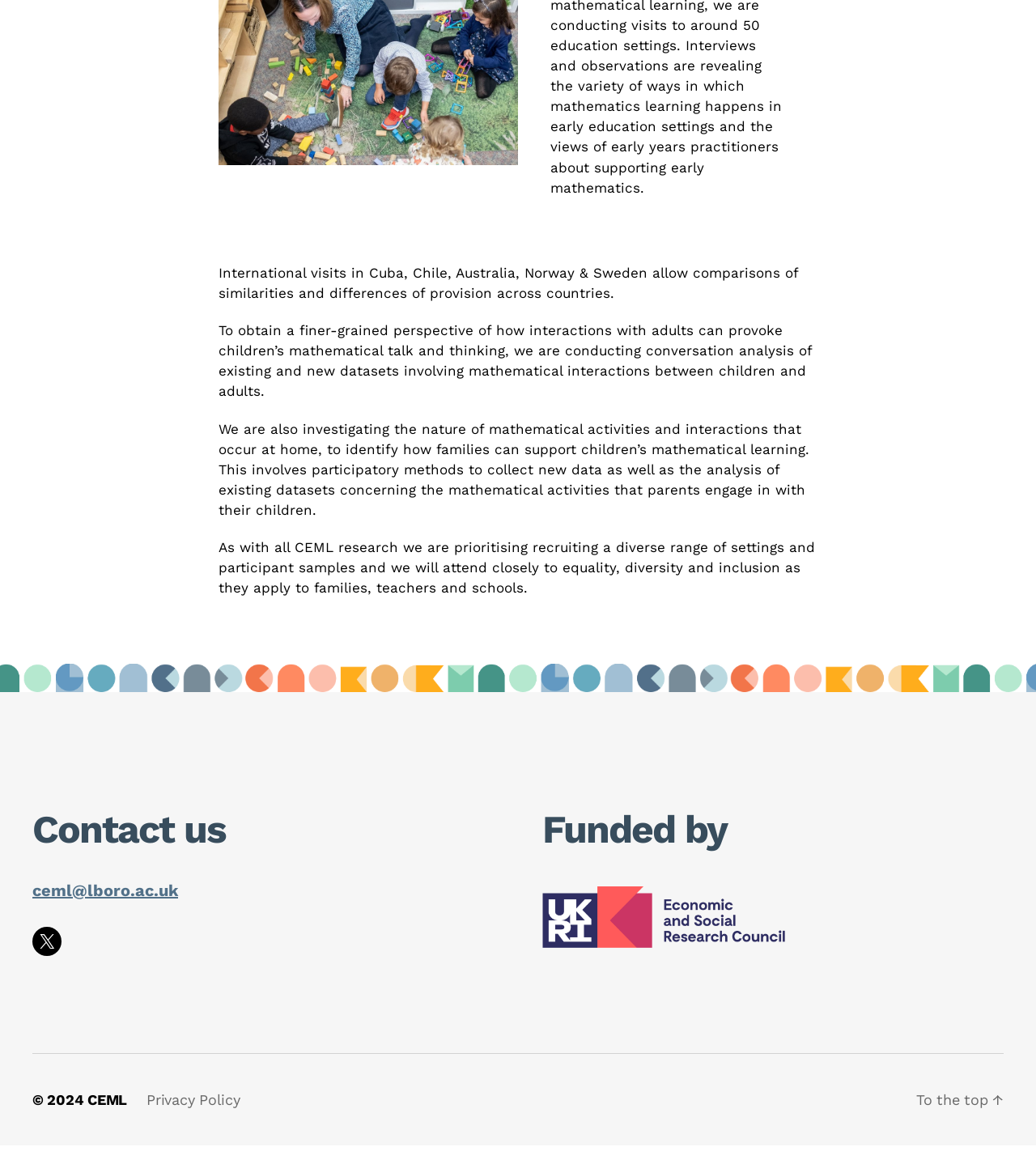Identify the bounding box of the HTML element described here: "Privacy Policy". Provide the coordinates as four float numbers between 0 and 1: [left, top, right, bottom].

[0.142, 0.953, 0.232, 0.968]